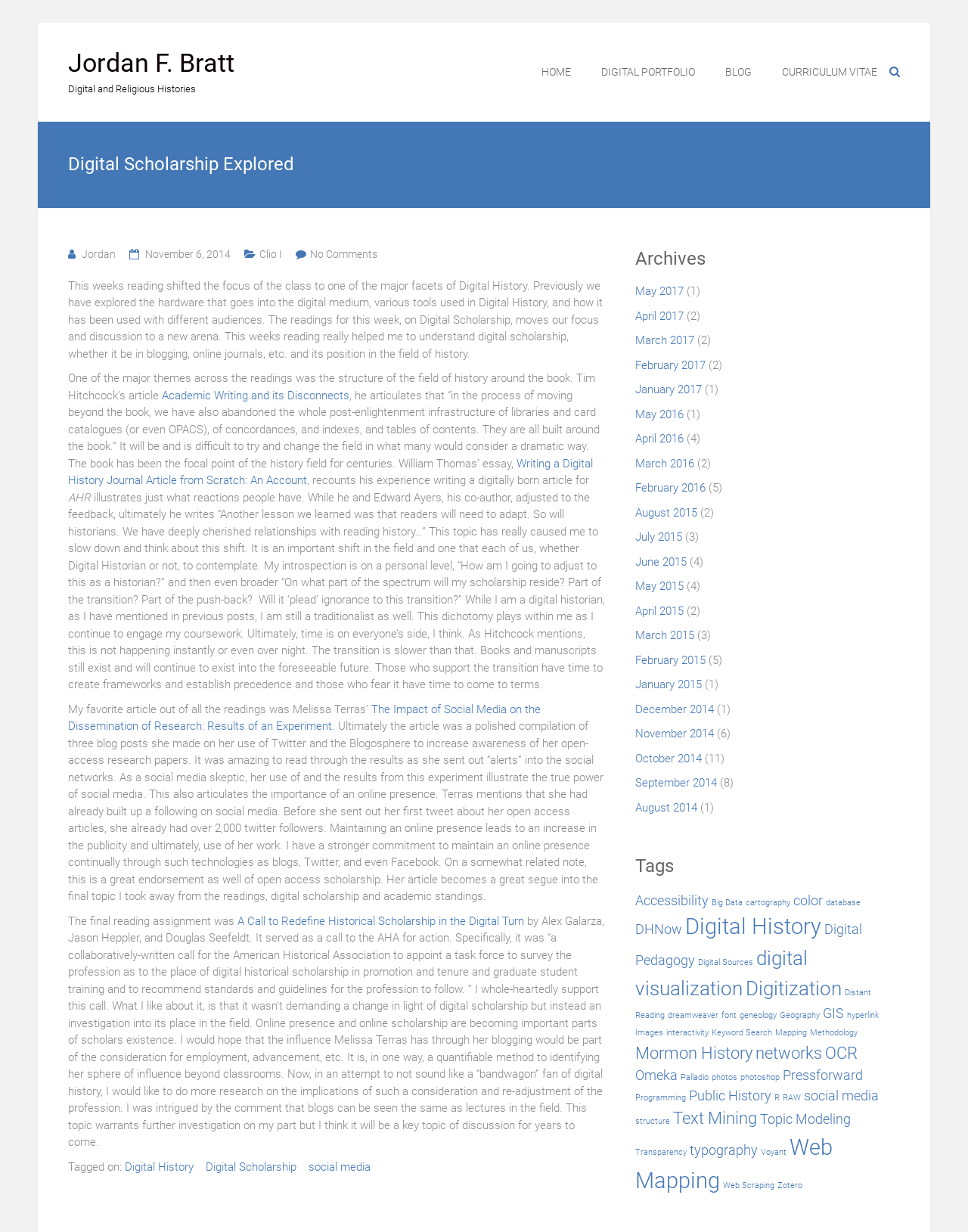Locate the bounding box coordinates of the element's region that should be clicked to carry out the following instruction: "View the archives for May 2017". The coordinates need to be four float numbers between 0 and 1, i.e., [left, top, right, bottom].

[0.656, 0.23, 0.706, 0.25]